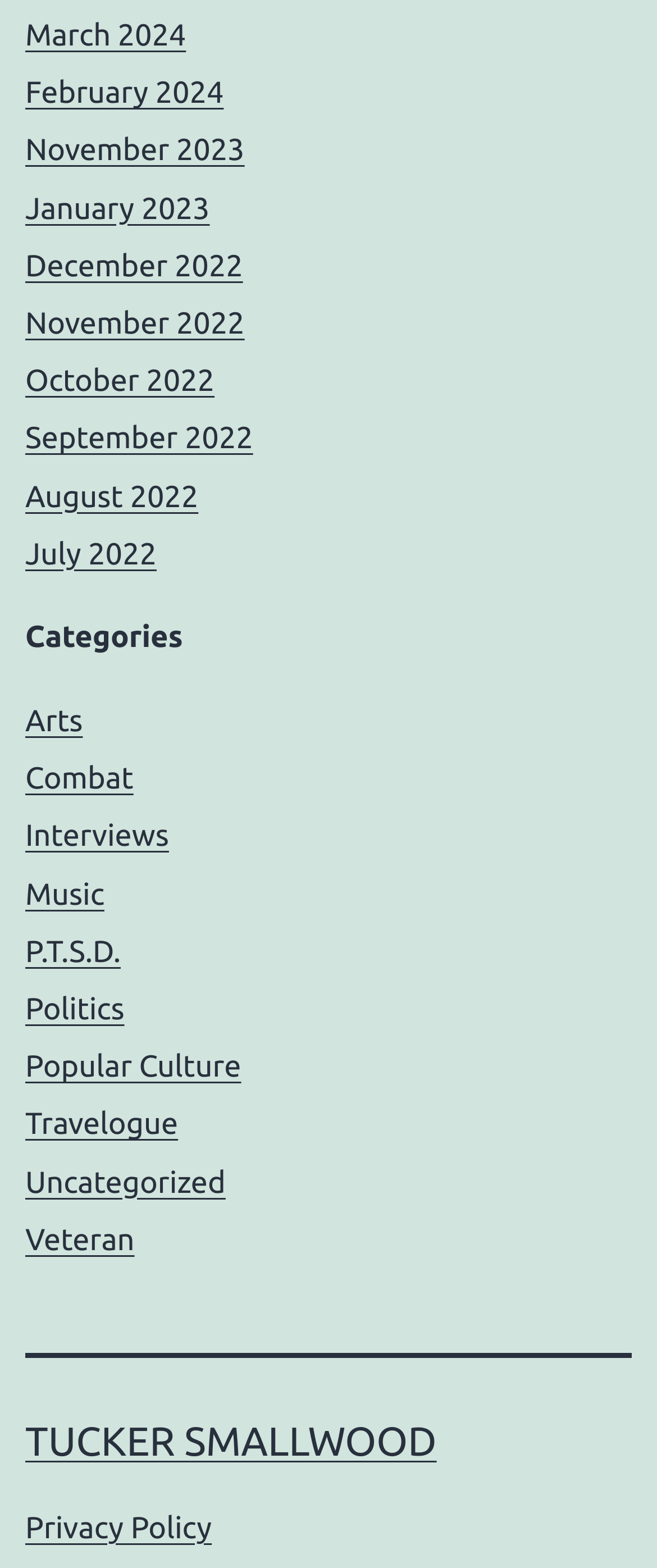Please identify the bounding box coordinates of the element that needs to be clicked to execute the following command: "Browse Arts category". Provide the bounding box using four float numbers between 0 and 1, formatted as [left, top, right, bottom].

[0.038, 0.449, 0.126, 0.471]